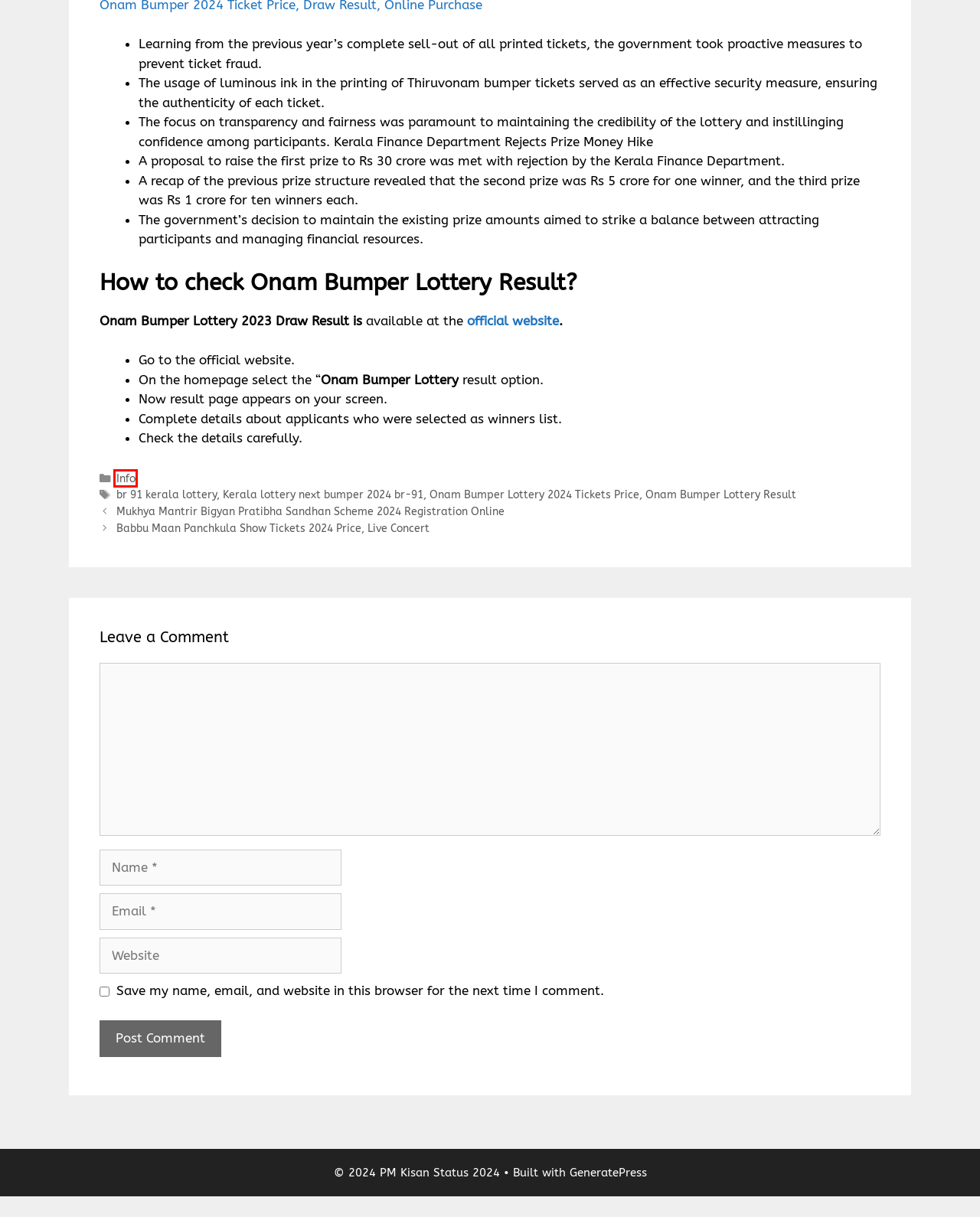Given a webpage screenshot with a red bounding box around a particular element, identify the best description of the new webpage that will appear after clicking on the element inside the red bounding box. Here are the candidates:
A. br 91 kerala lottery Archives | PM Kisan Status 2024
B. Mukhya Mantrir Bigyan Pratibha Sandhan Scheme 2024 Apply
C. Info Archives | PM Kisan Status 2024
D. Kerala lottery next bumper 2024 br-91 Archives | PM Kisan Status 2024
E. Onam Bumper Lottery Result Archives | PM Kisan Status 2024
F. Babbu Maan Panchkula Show Tickets 2024 Price, Live Concert
G. നറുക്കെടുപ്പ് ഫലം - Directorate of Kerala State Lotteries
H. Onam Bumper Lottery 2024 Tickets Price Archives | PM Kisan Status 2024

C